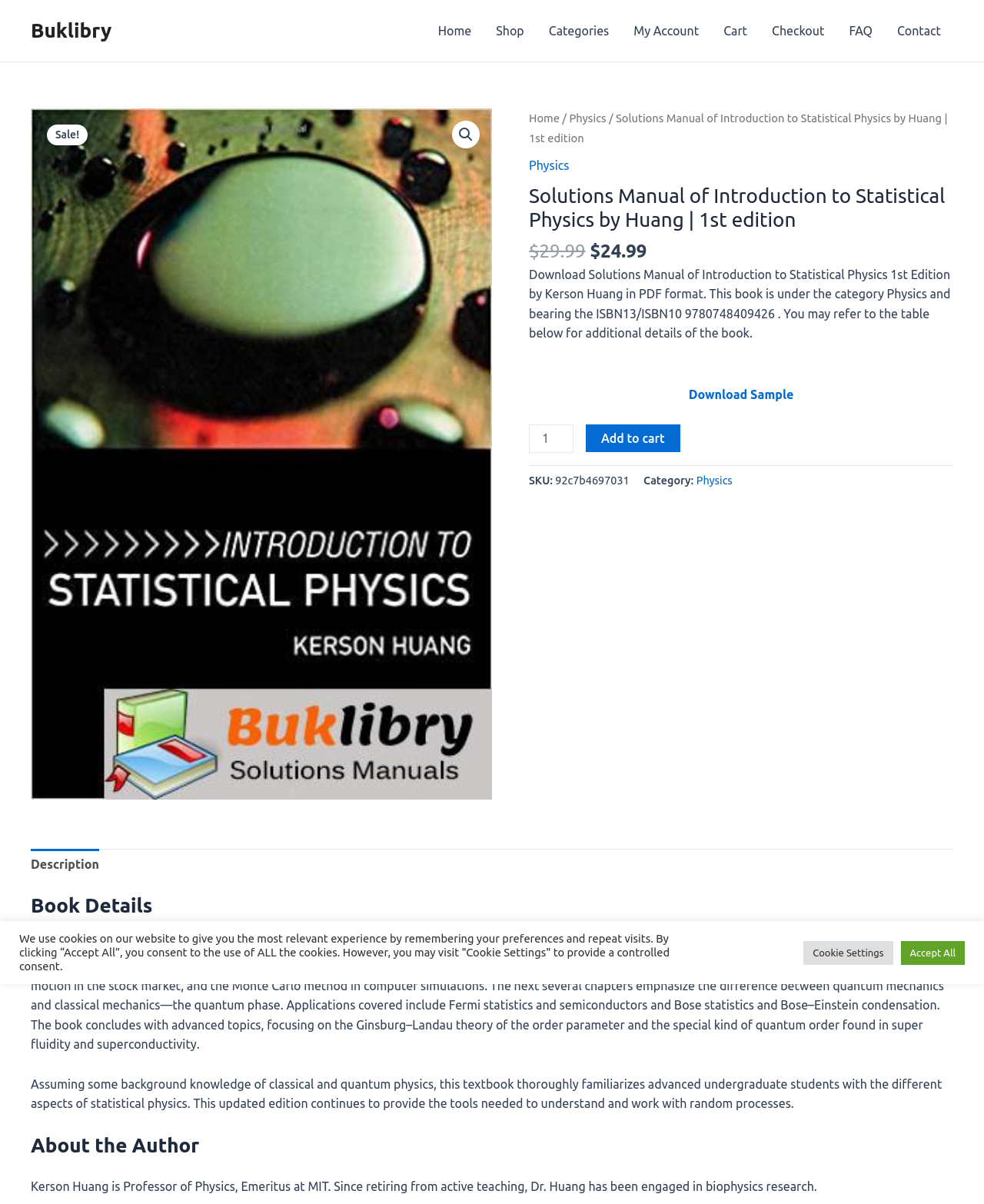Locate the headline of the webpage and generate its content.

Solutions Manual of Introduction to Statistical Physics by Huang | 1st edition